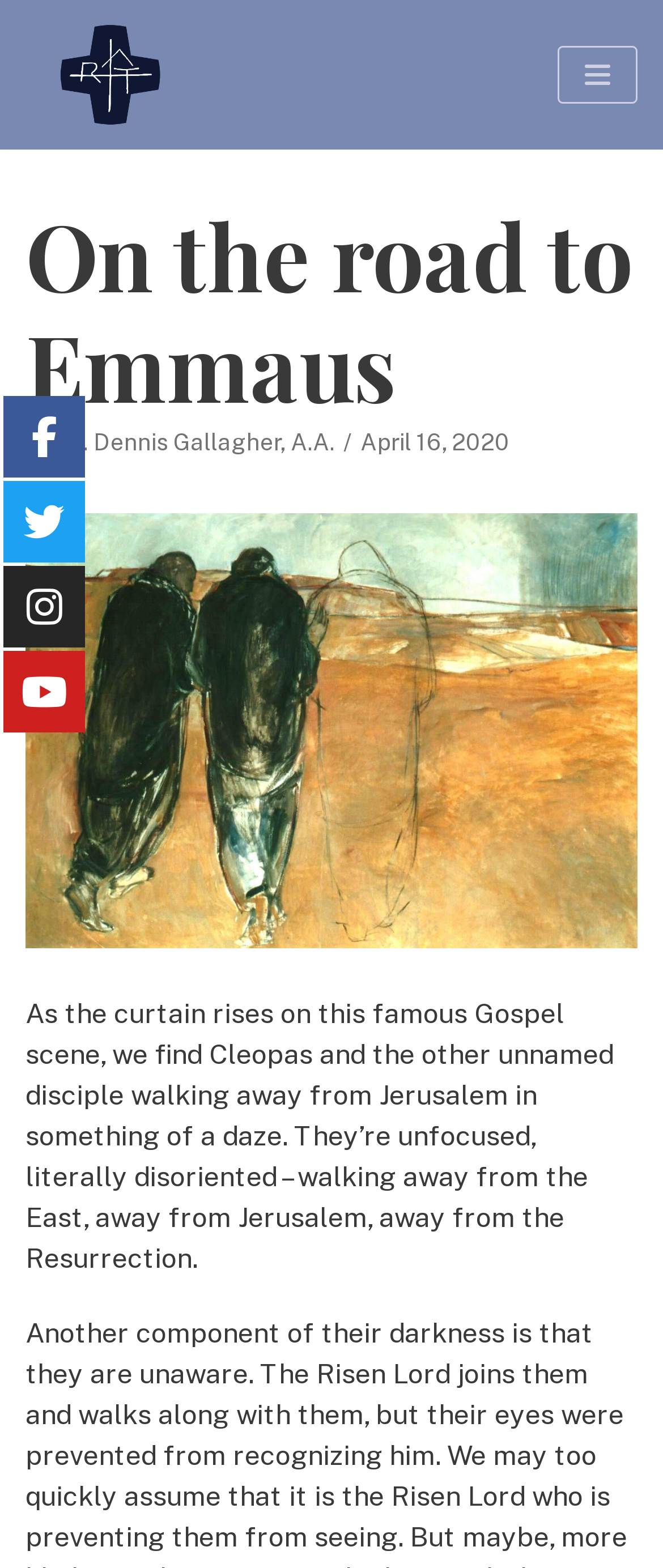What is the name of the region mentioned in the webpage?
From the screenshot, provide a brief answer in one word or phrase.

United States Region